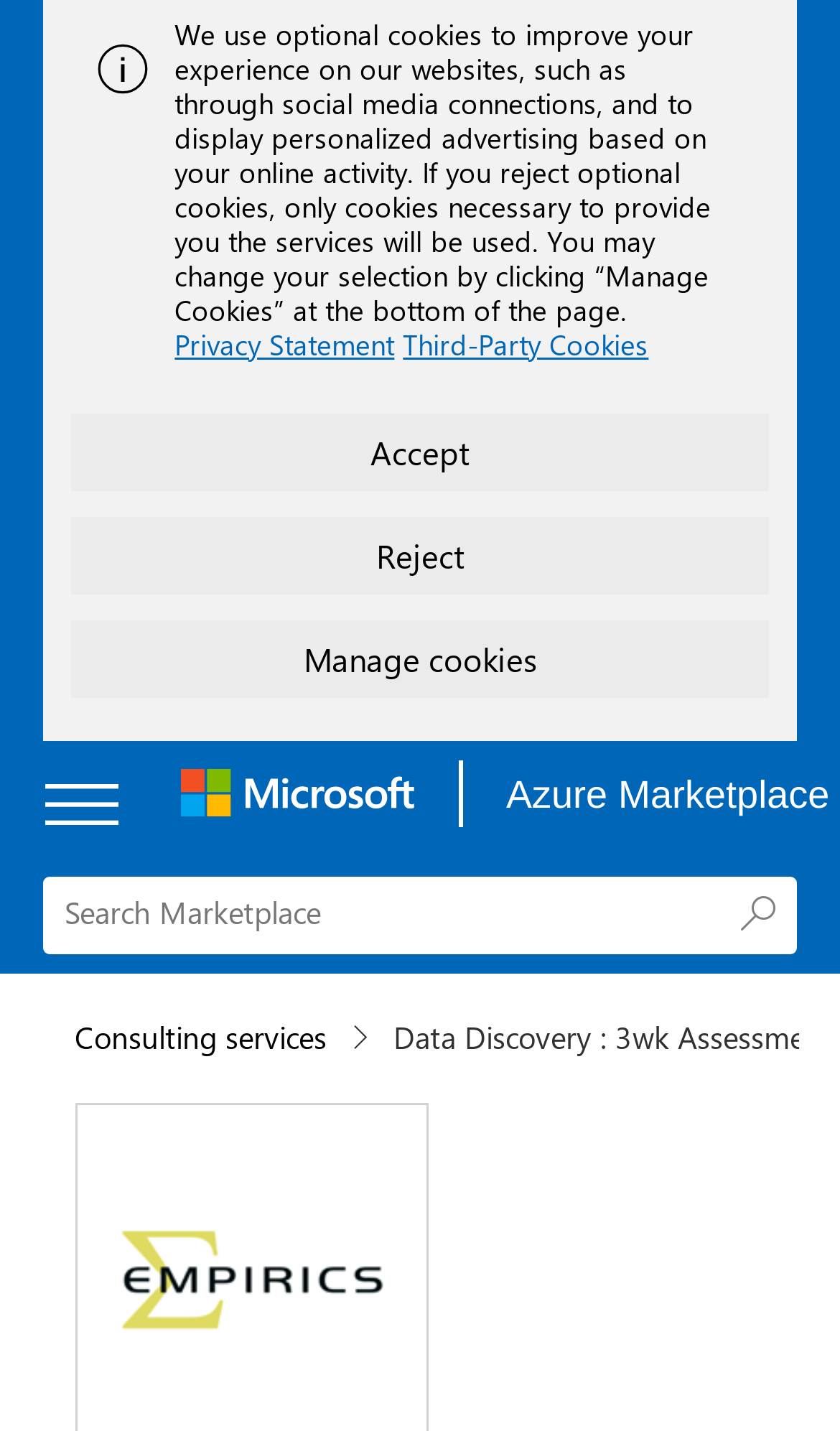Can you specify the bounding box coordinates of the area that needs to be clicked to fulfill the following instruction: "Read the news"?

None